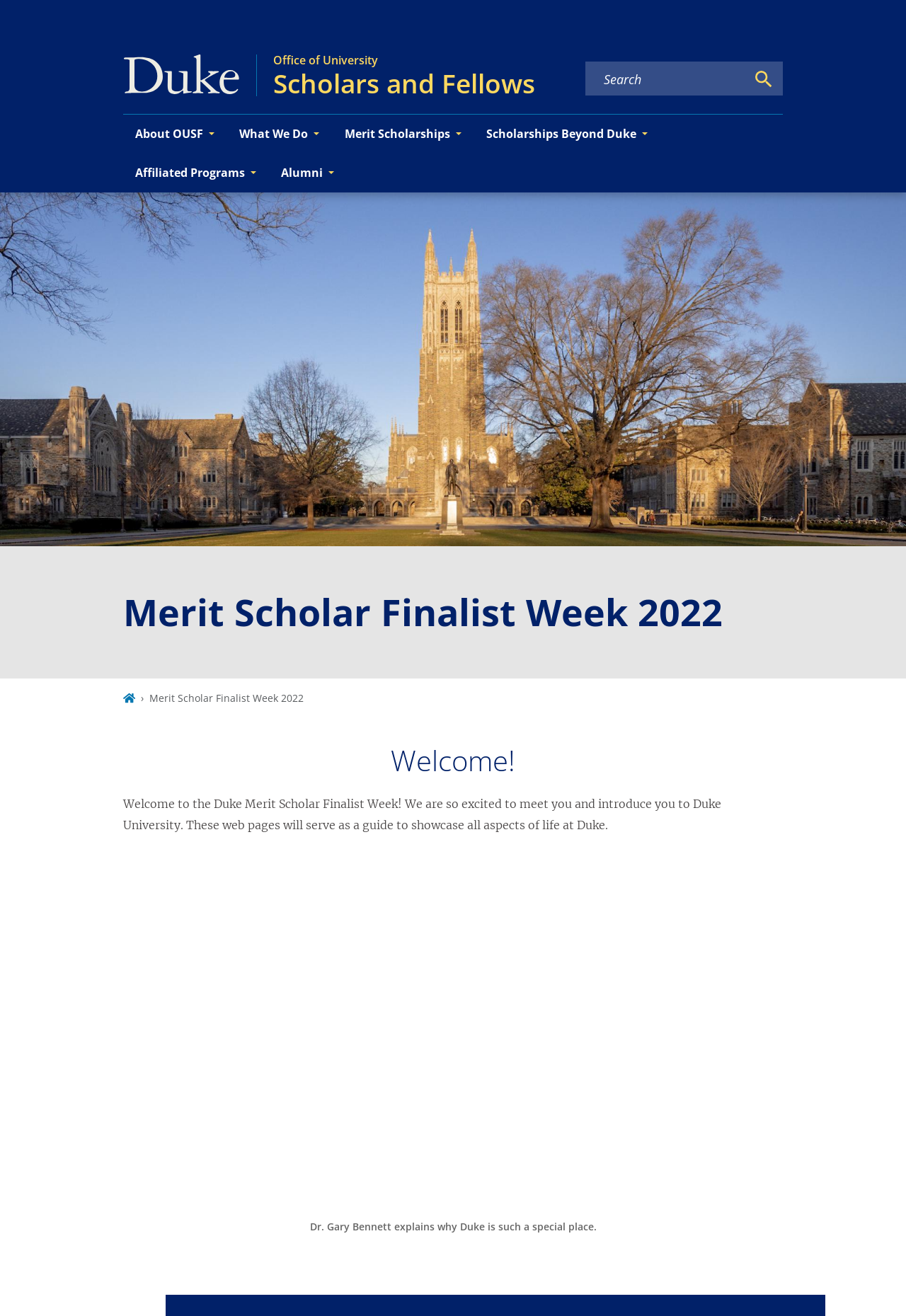What is the name of the university?
Refer to the image and respond with a one-word or short-phrase answer.

Duke University